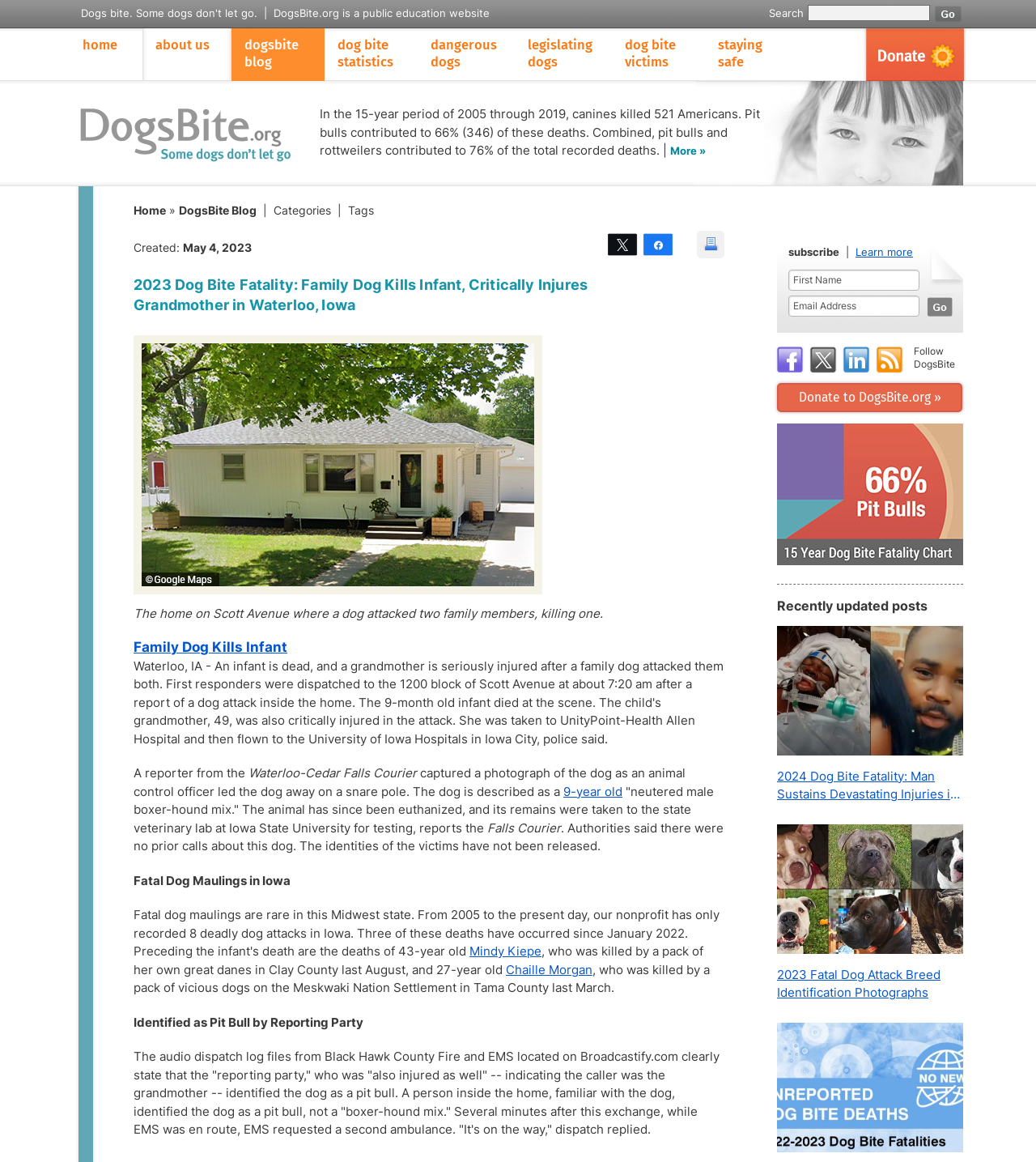What is the name of the website?
Using the visual information, respond with a single word or phrase.

DogsBite.org